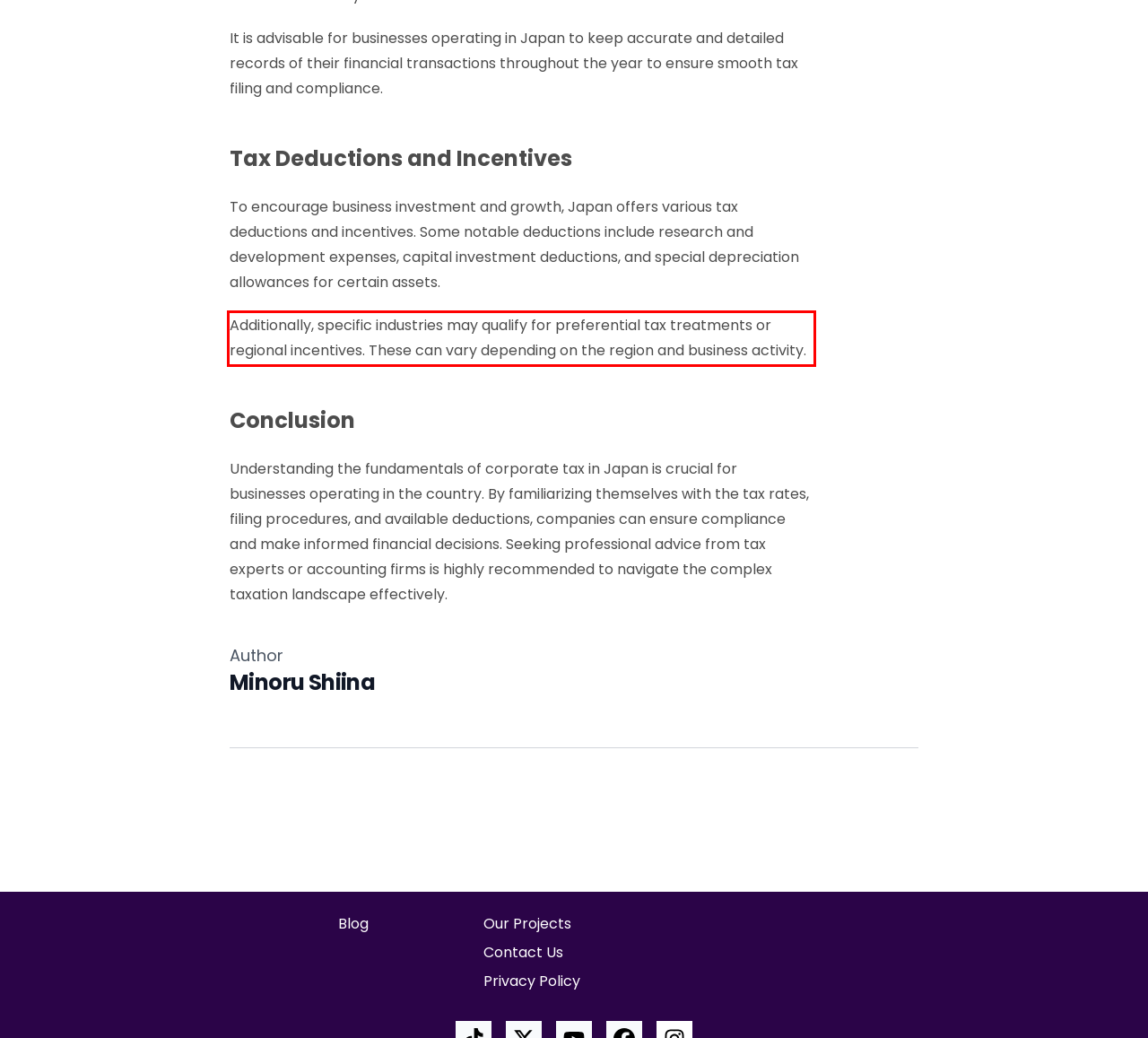Analyze the screenshot of the webpage that features a red bounding box and recognize the text content enclosed within this red bounding box.

Additionally, specific industries may qualify for preferential tax treatments or regional incentives. These can vary depending on the region and business activity.